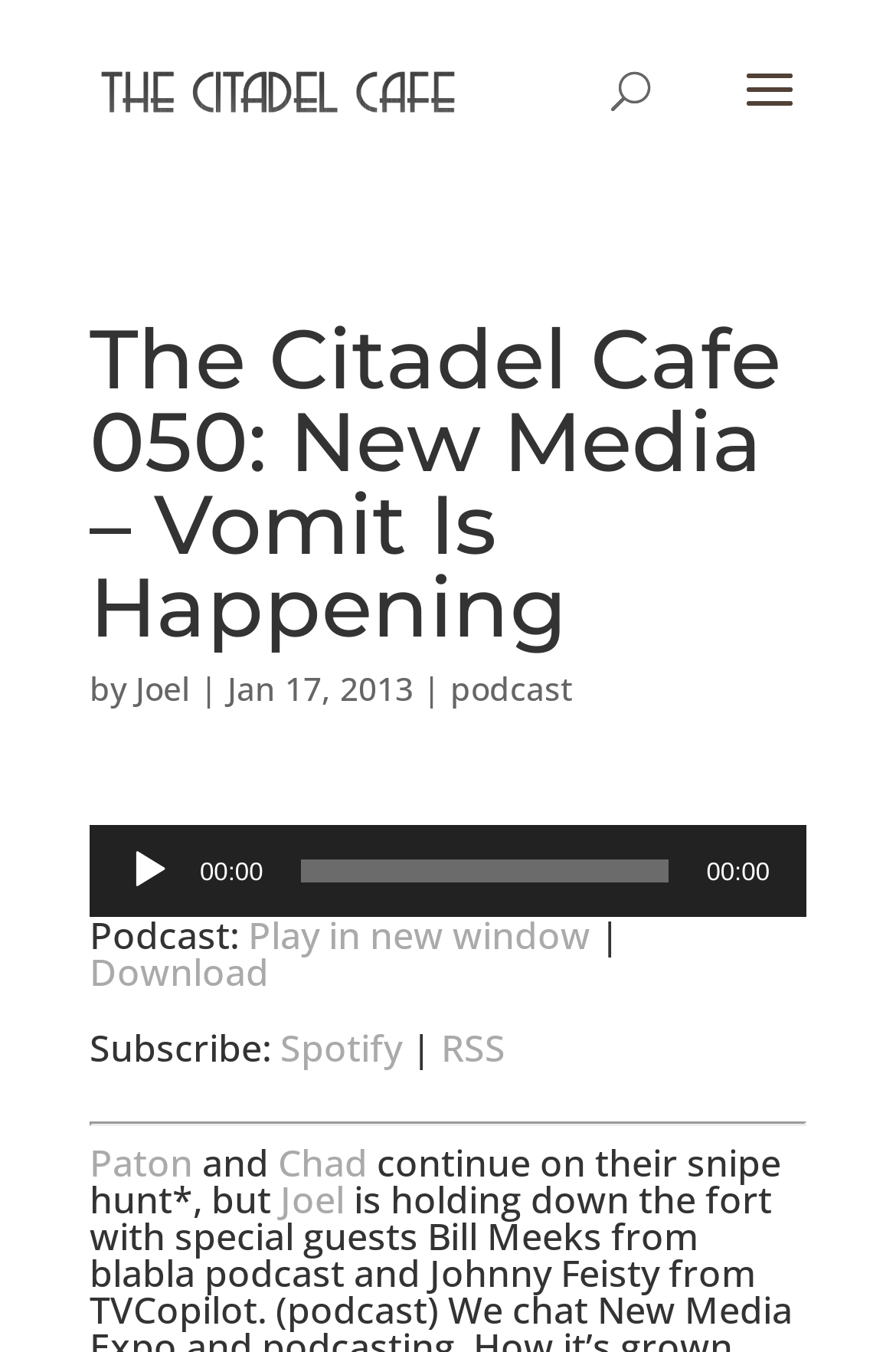Please answer the following query using a single word or phrase: 
What are the options to subscribe to the podcast?

Spotify, RSS